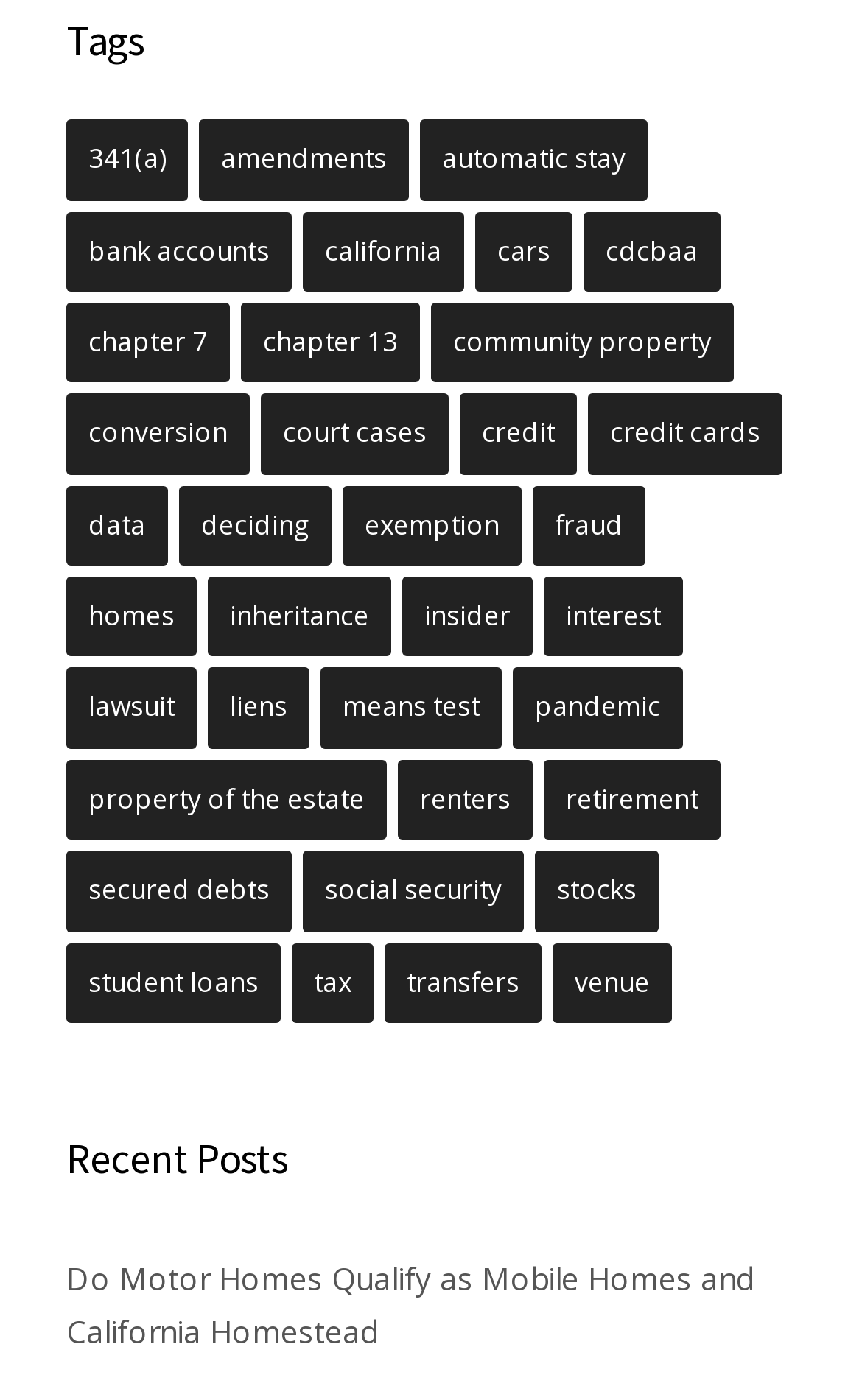Given the element description property of the estate, specify the bounding box coordinates of the corresponding UI element in the format (top-left x, top-left y, bottom-right x, bottom-right y). All values must be between 0 and 1.

[0.077, 0.543, 0.449, 0.6]